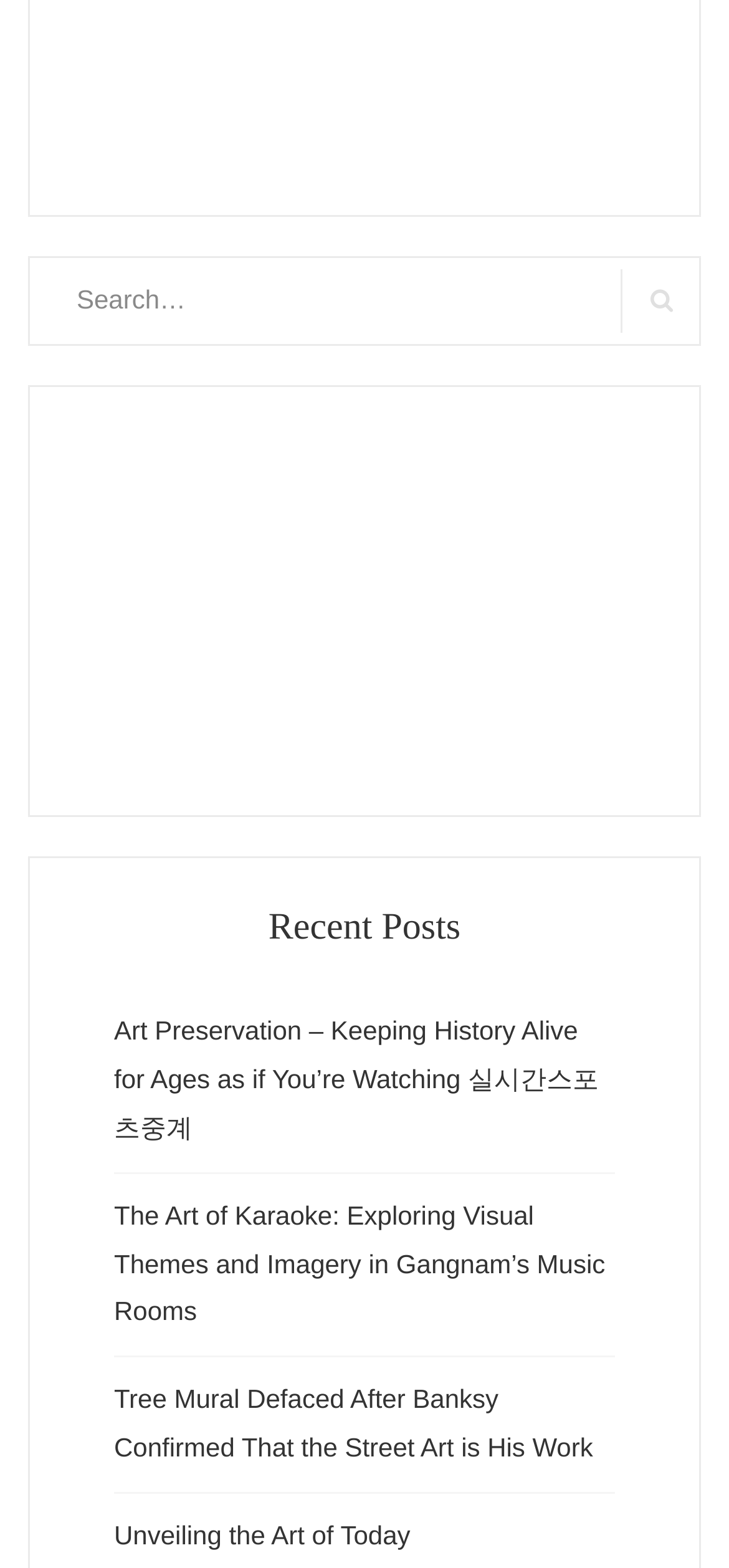What is the function of the button next to the search box?
Please answer the question with a detailed response using the information from the screenshot.

The button next to the search box is labeled 'Search'. This suggests that the function of the button is to submit the search query and retrieve the search results.